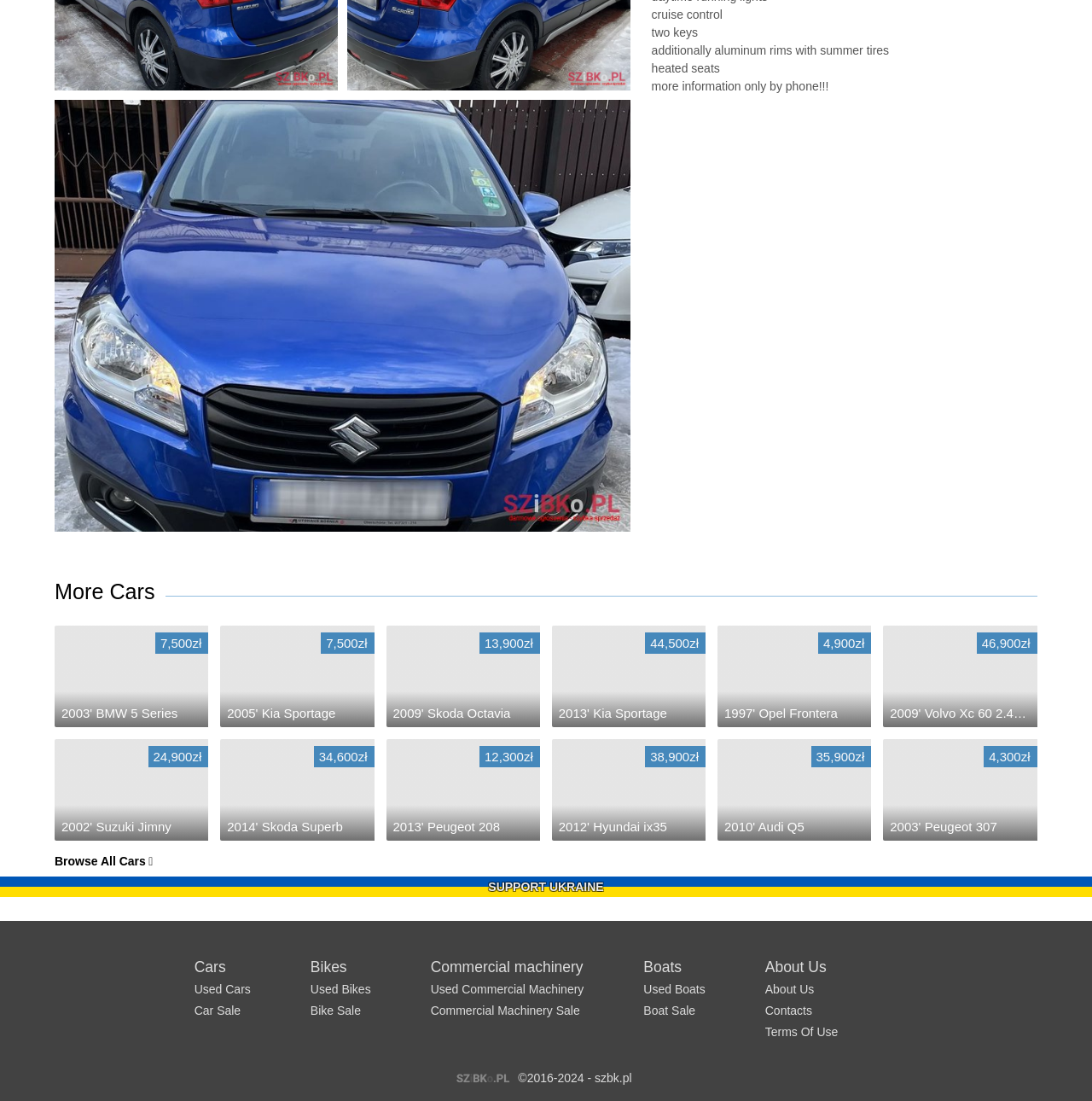Please determine the bounding box coordinates of the element to click in order to execute the following instruction: "View more cars". The coordinates should be four float numbers between 0 and 1, specified as [left, top, right, bottom].

[0.05, 0.524, 0.152, 0.553]